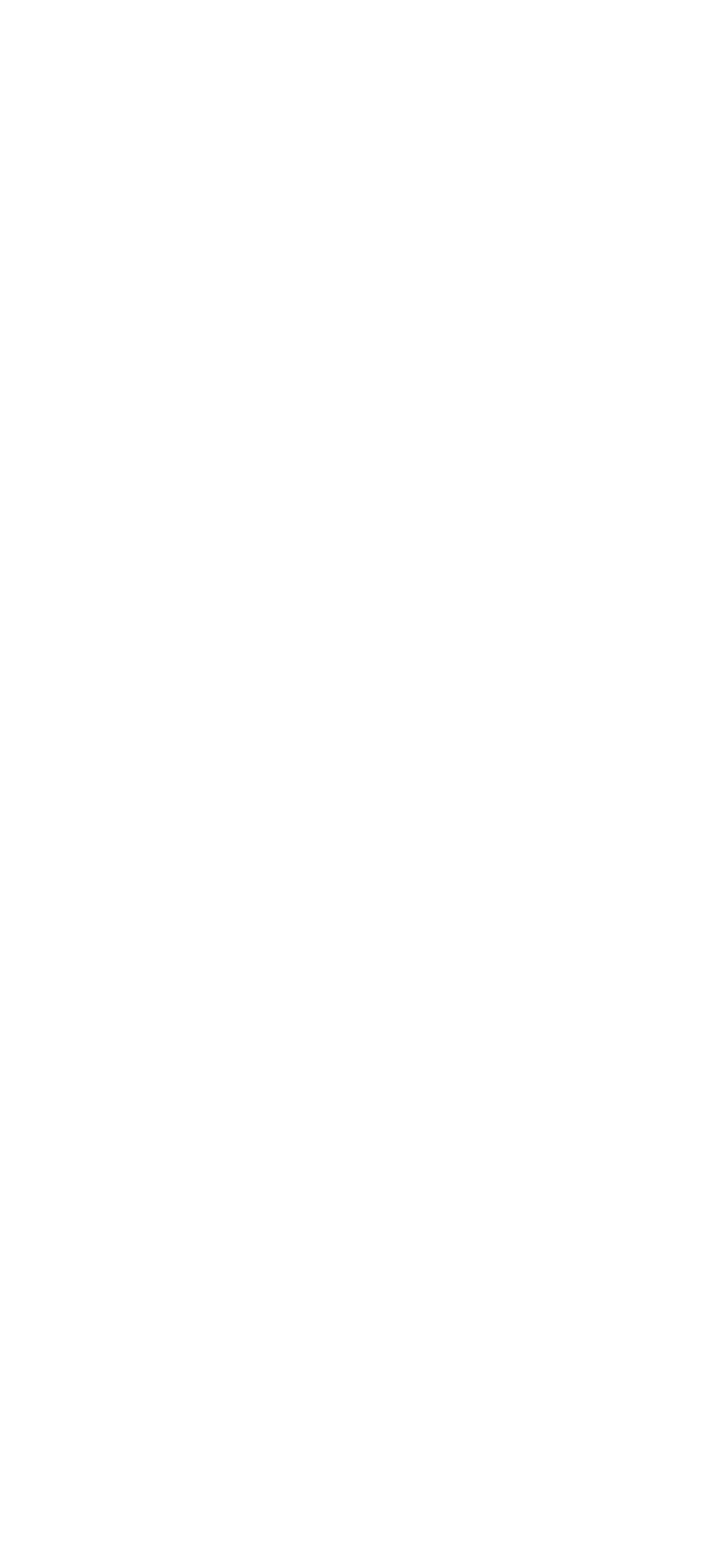What is the topic of the article?
Offer a detailed and exhaustive answer to the question.

I determined the topic of the article by reading the heading element '7 Bestselling Women’s Slipper Clogs You Need at Home' and the static text element 'Looking for comfortable women’s slipper clogs with rave reviews? ...', which both mention women’s slipper clogs.